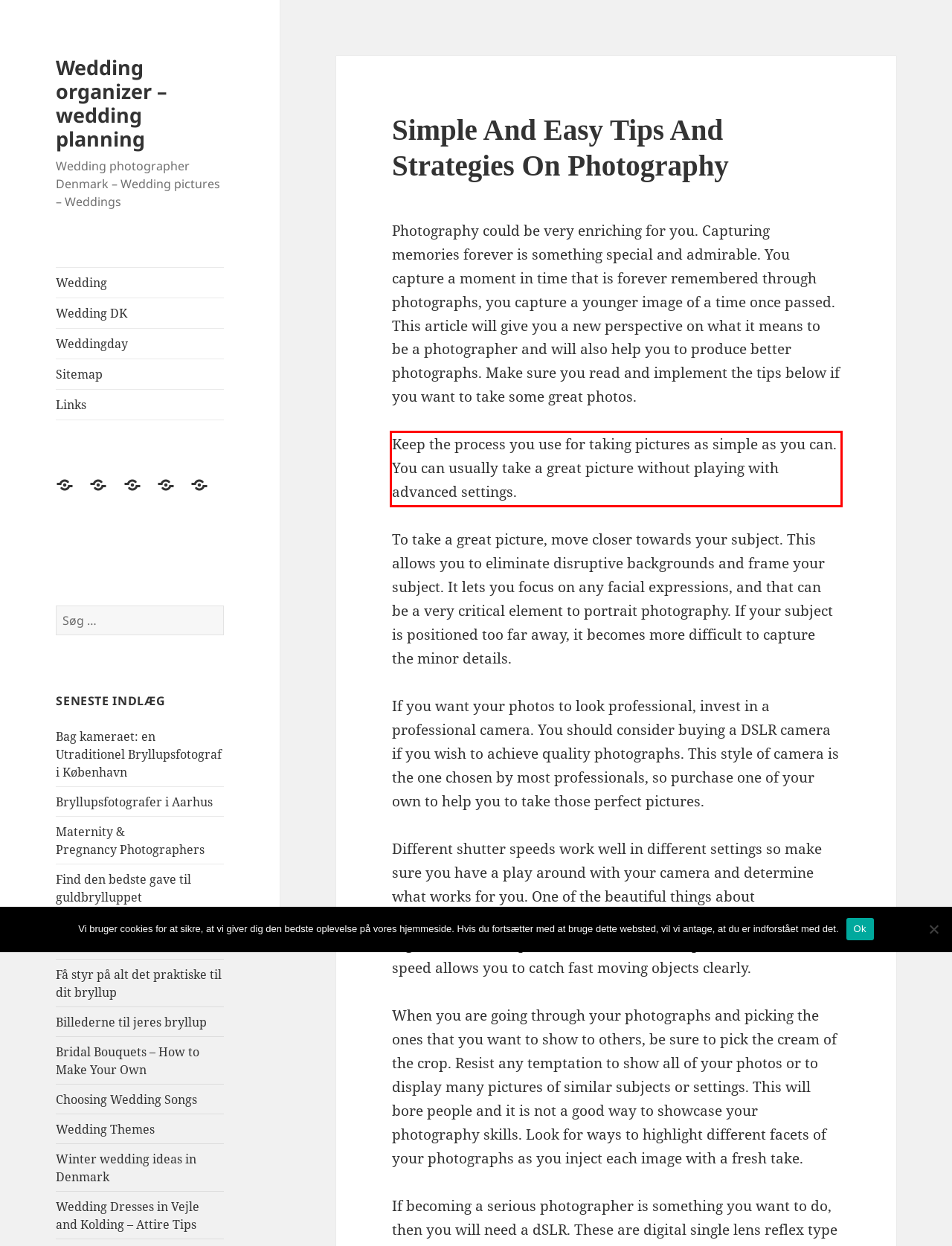You have a screenshot of a webpage with a red bounding box. Identify and extract the text content located inside the red bounding box.

Keep the process you use for taking pictures as simple as you can. You can usually take a great picture without playing with advanced settings.